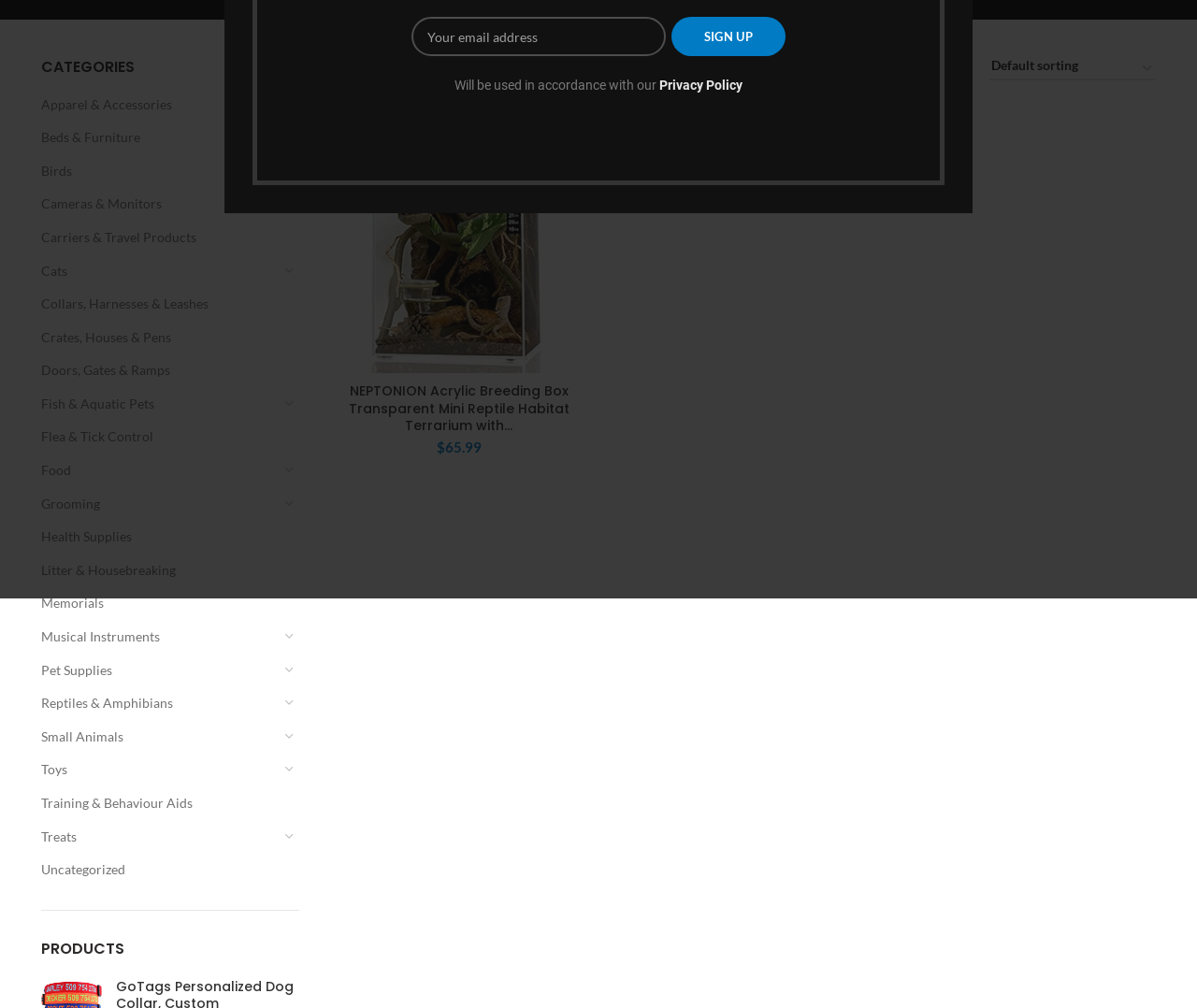Given the following UI element description: "value="Sign up"", find the bounding box coordinates in the webpage screenshot.

[0.561, 0.017, 0.656, 0.056]